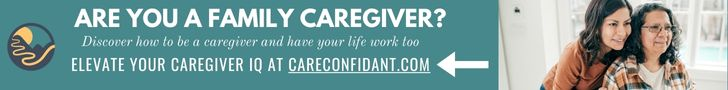What is depicted in the visual accompanying the text?
Refer to the screenshot and deliver a thorough answer to the question presented.

The caption describes the visual as a 'caring interaction between a younger individual and an elderly person', symbolizing support and connection within the caregiving experience, which reinforces the banner's message of caregiving and support.